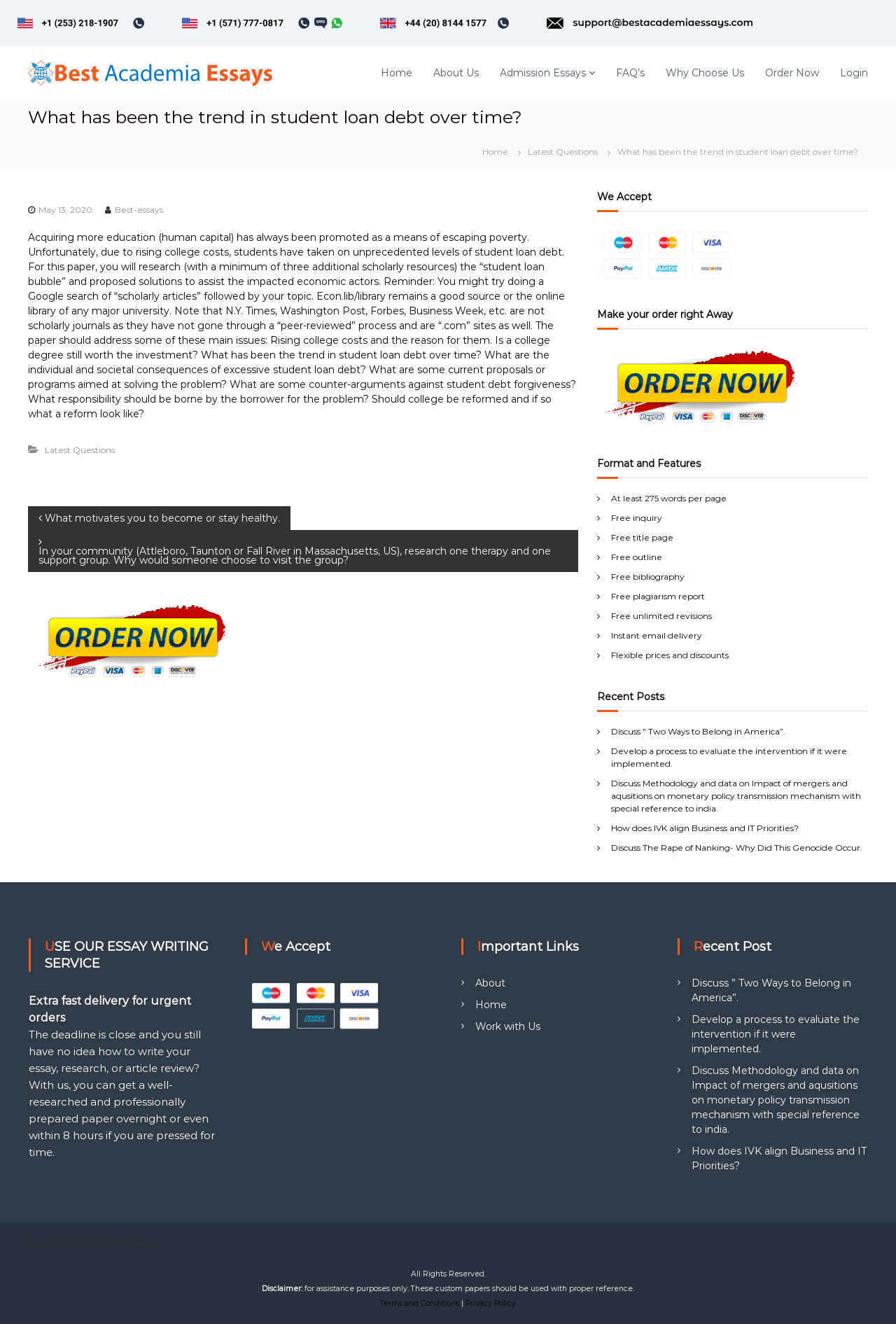Determine the bounding box coordinates for the region that must be clicked to execute the following instruction: "Check the 'Format and Features'".

[0.667, 0.345, 0.969, 0.356]